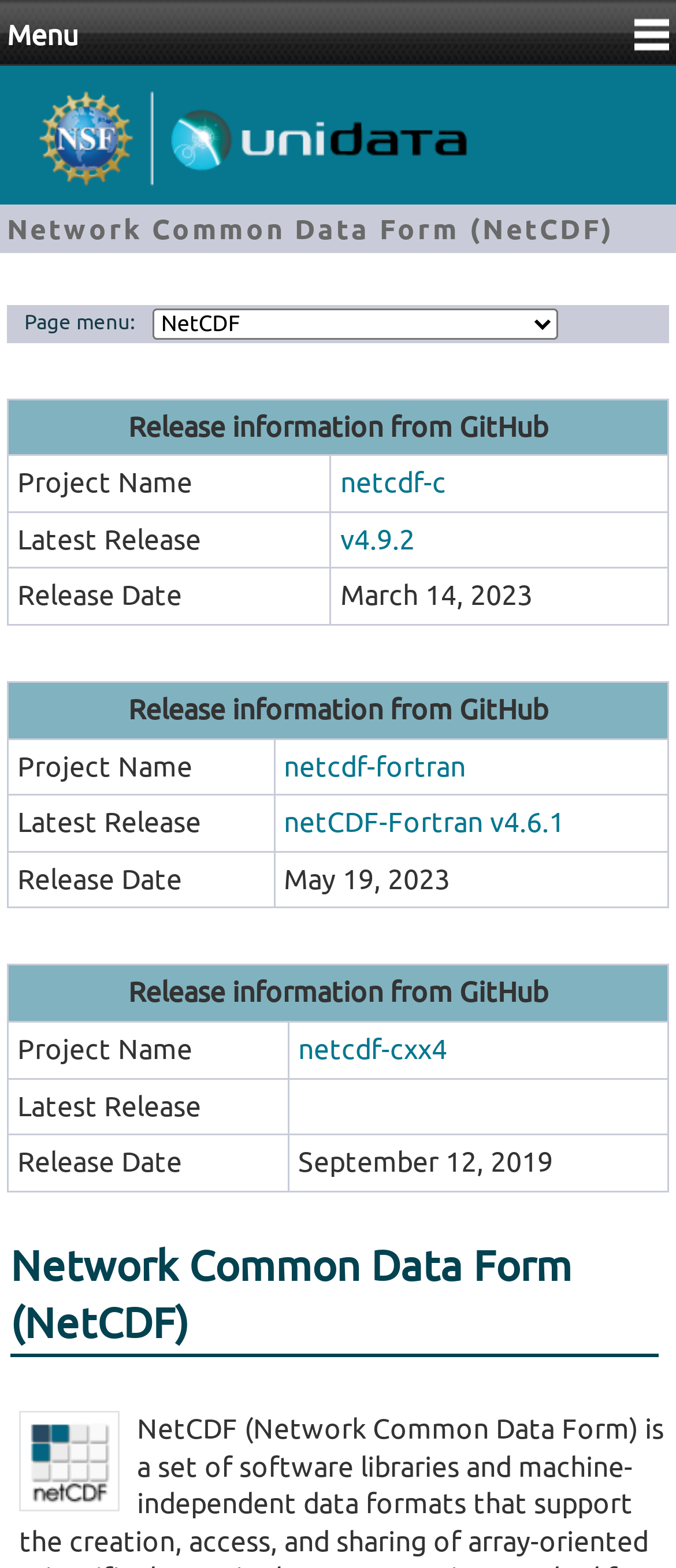How many tables are on this webpage?
Please look at the screenshot and answer using one word or phrase.

3